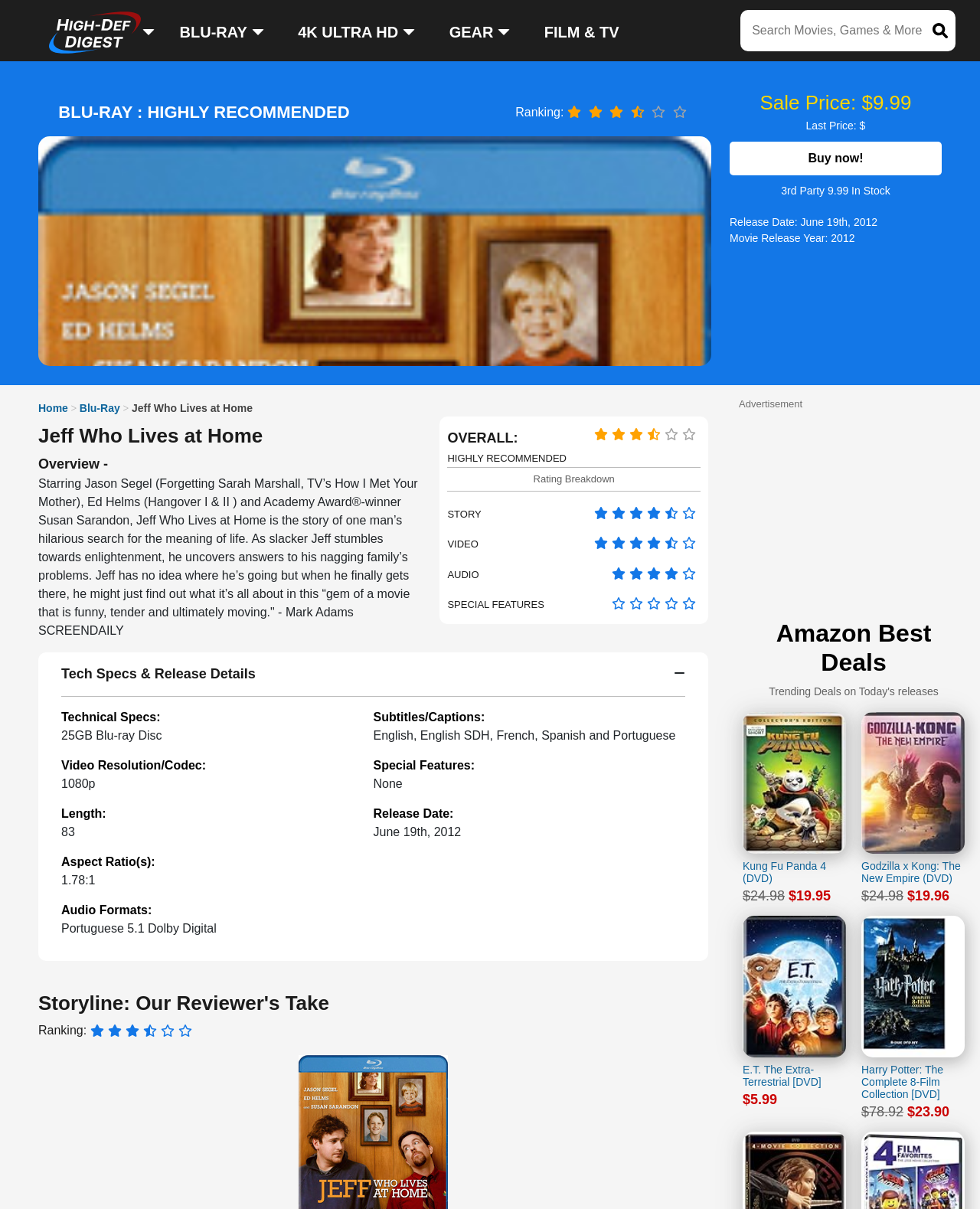Please determine the bounding box coordinates, formatted as (top-left x, top-left y, bottom-right x, bottom-right y), with all values as floating point numbers between 0 and 1. Identify the bounding box of the region described as: E.T. The Extra-Terrestrial [DVD] $5.99

[0.758, 0.757, 0.863, 0.916]